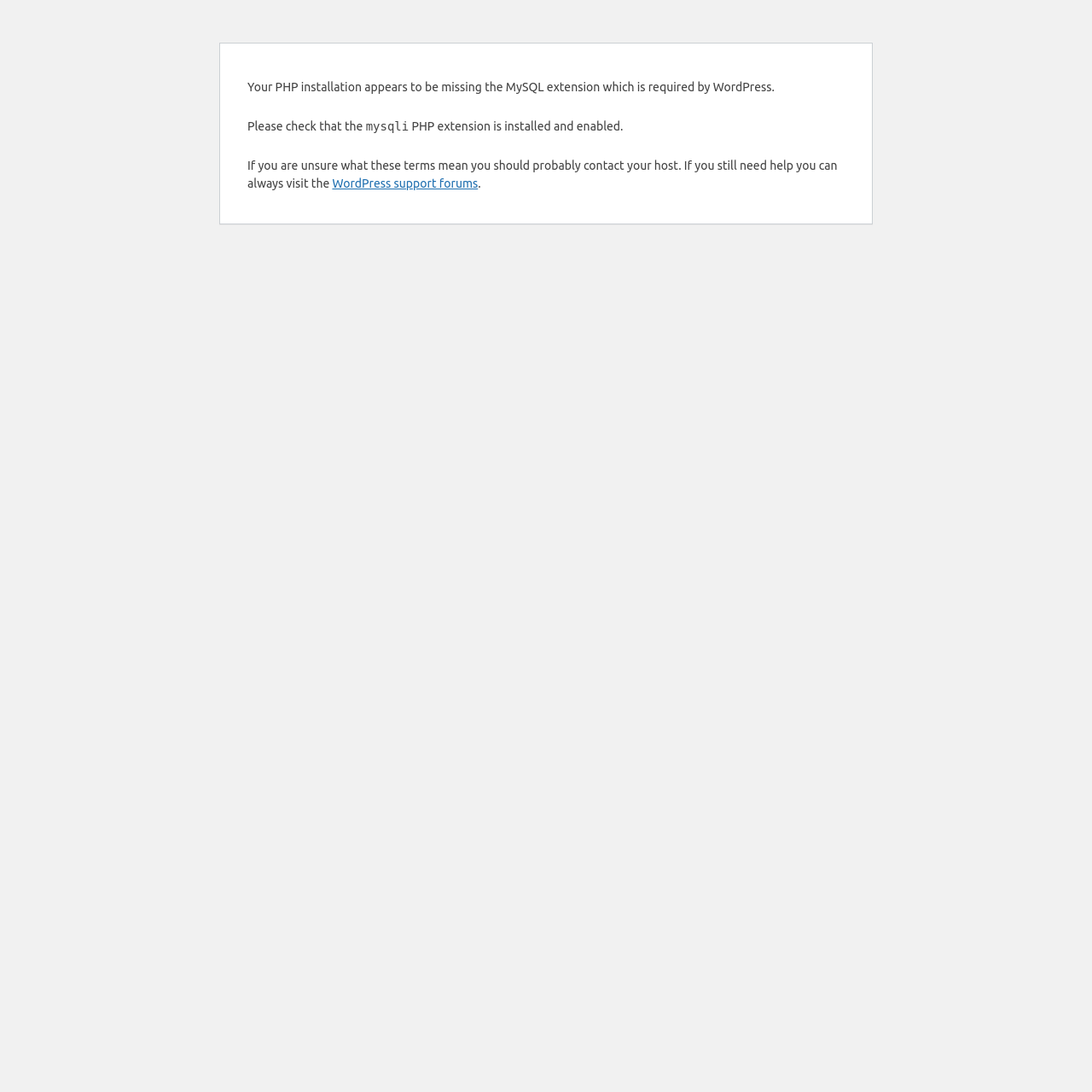Determine the bounding box coordinates (top-left x, top-left y, bottom-right x, bottom-right y) of the UI element described in the following text: WordPress support forums

[0.304, 0.162, 0.438, 0.174]